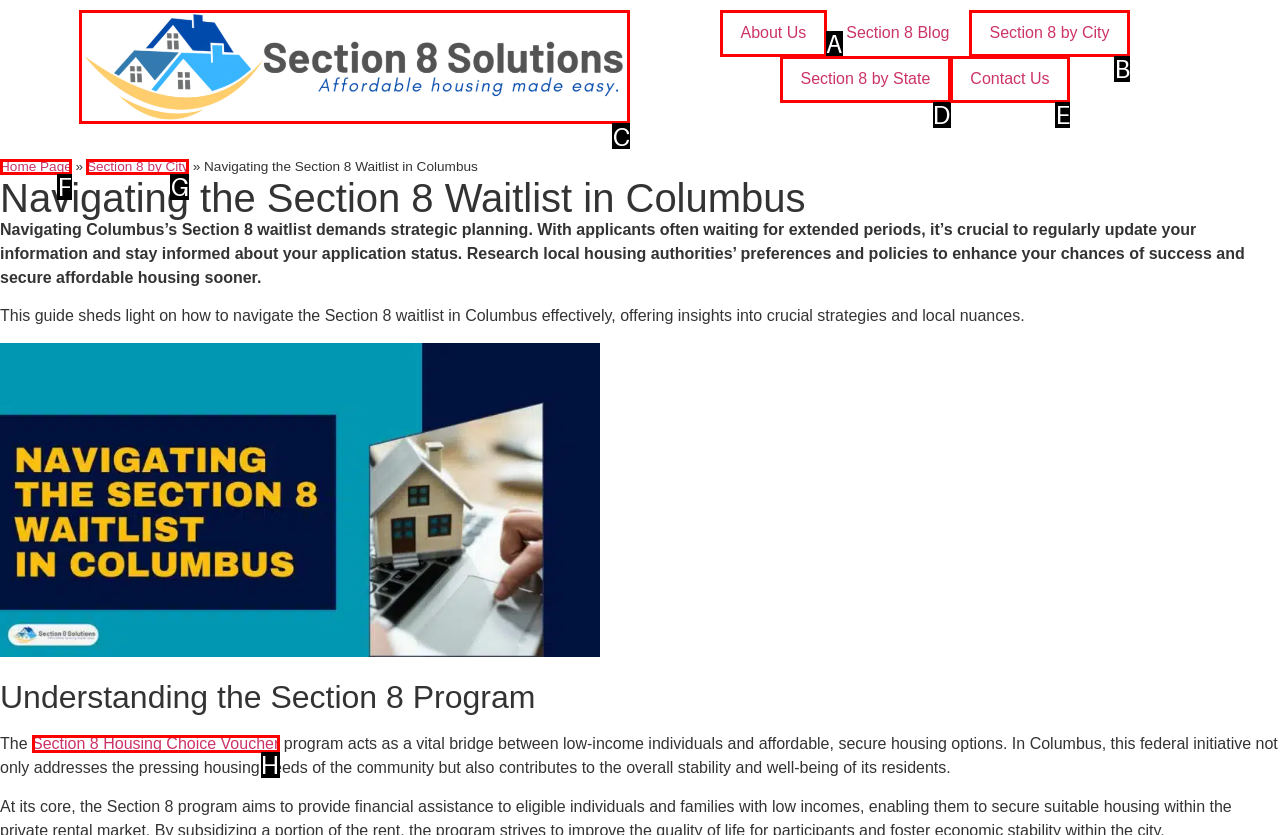Indicate the HTML element that should be clicked to perform the task: go to Section 8 Solutions homepage Reply with the letter corresponding to the chosen option.

C